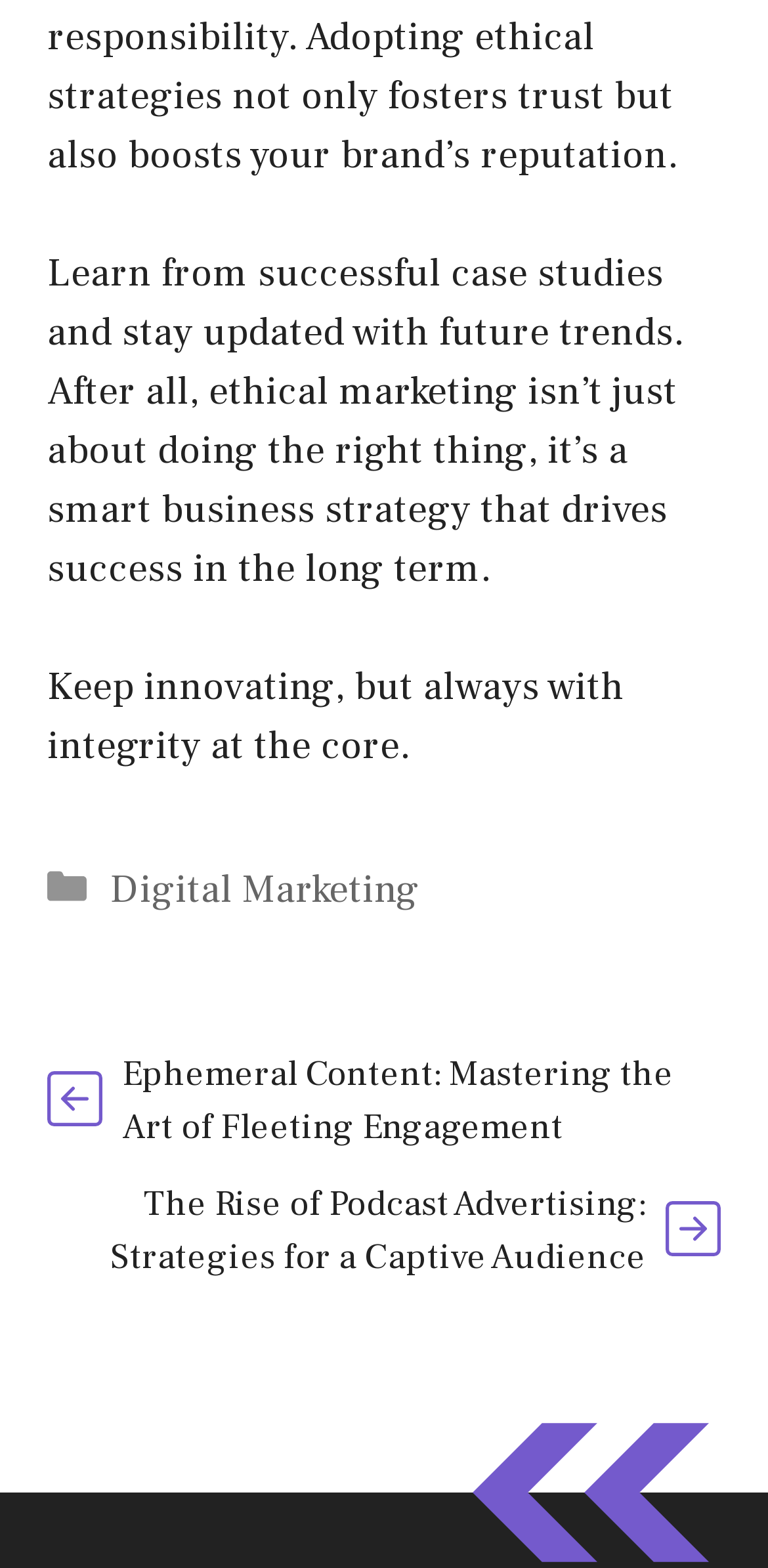Based on the image, provide a detailed and complete answer to the question: 
What is the category of the 'Digital Marketing' link?

The 'Digital Marketing' link is a child element of the 'Entry meta' footer element, which also contains a static text element with the text 'Categories', indicating that the category of the 'Digital Marketing' link is 'Categories'.